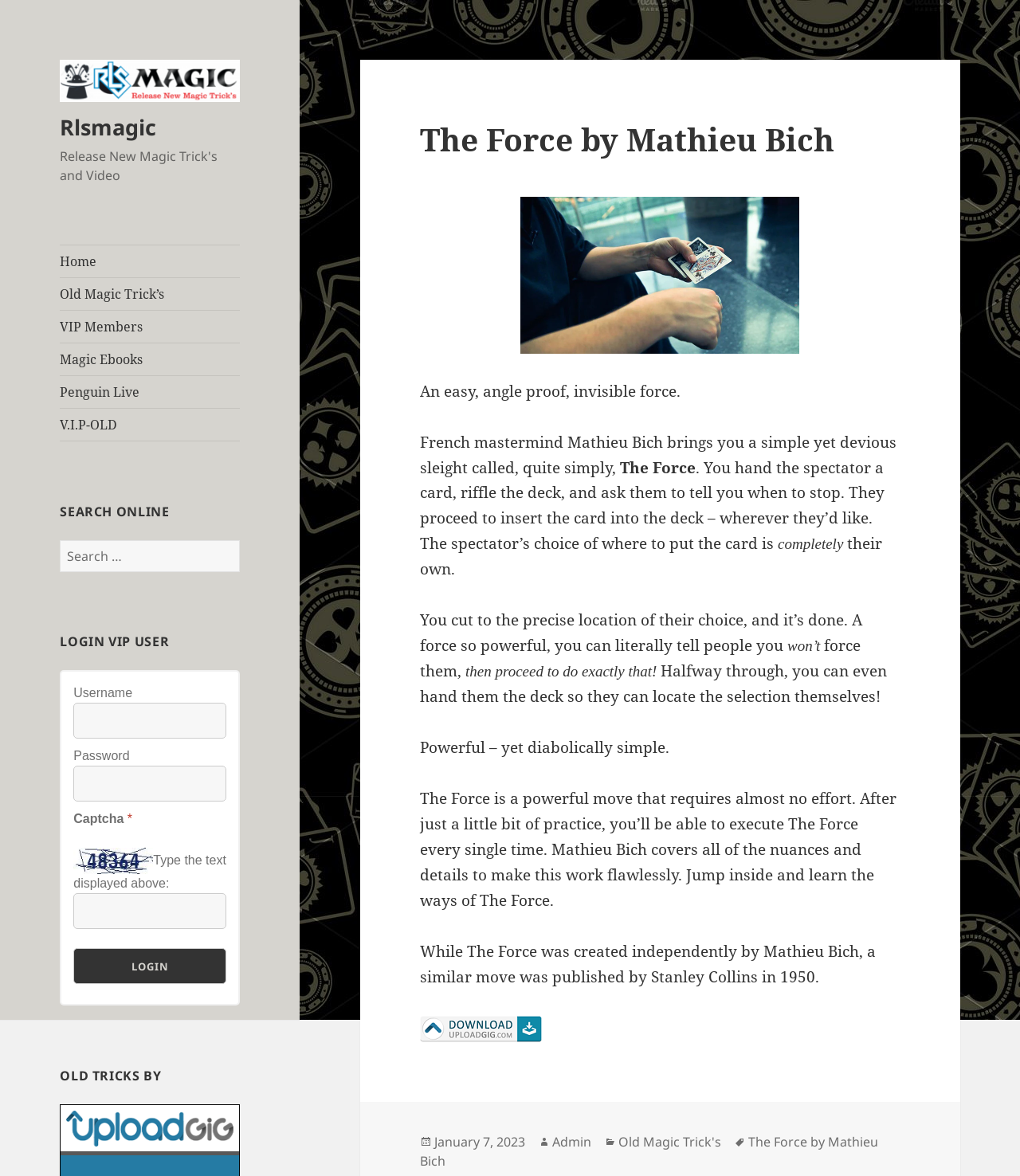Locate the UI element described by Old Magic Trick's in the provided webpage screenshot. Return the bounding box coordinates in the format (top-left x, top-left y, bottom-right x, bottom-right y), ensuring all values are between 0 and 1.

[0.606, 0.963, 0.707, 0.979]